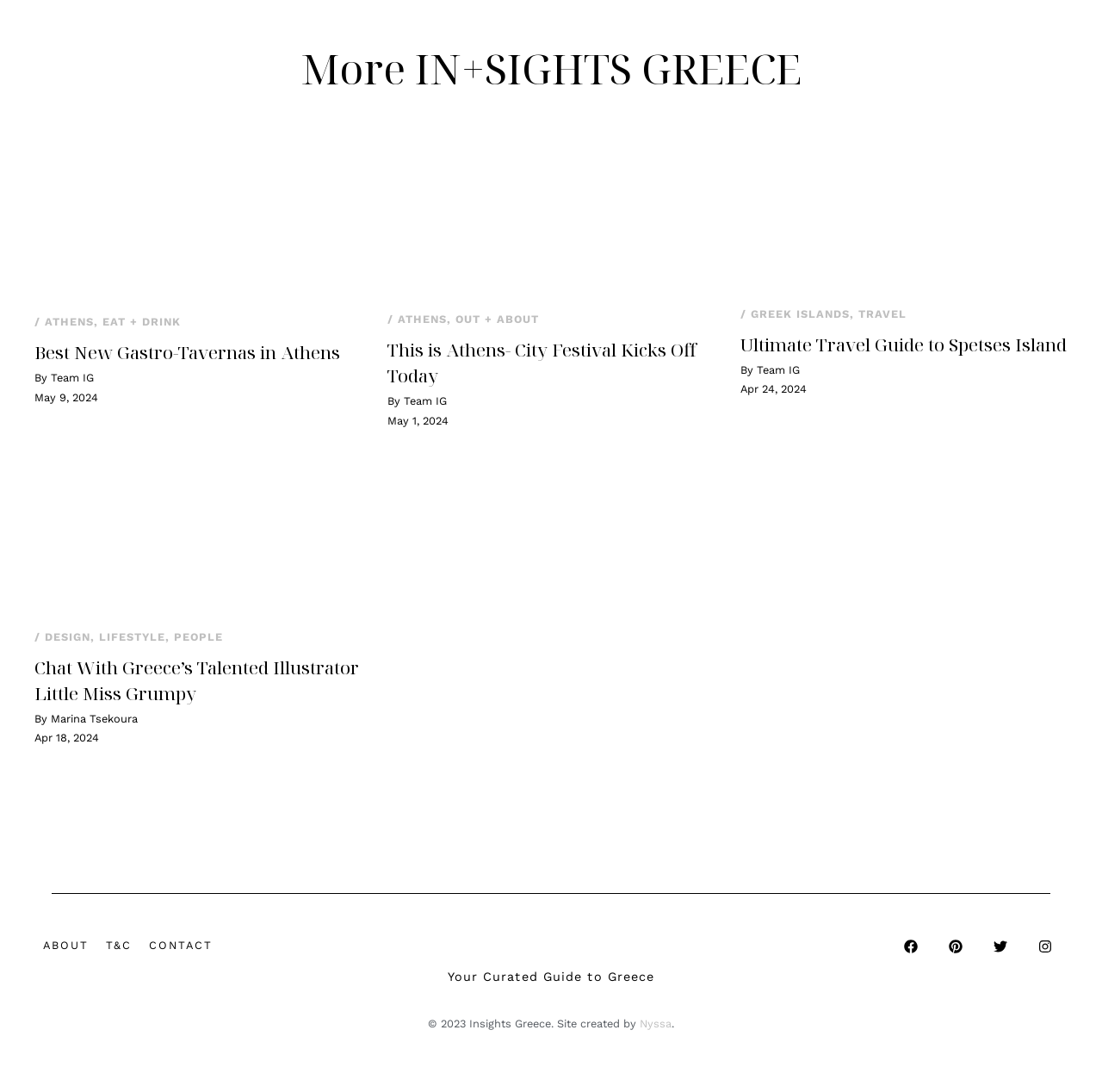Kindly provide the bounding box coordinates of the section you need to click on to fulfill the given instruction: "View the article about This Is Athens City Festival Kicks Off".

[0.383, 0.12, 0.617, 0.277]